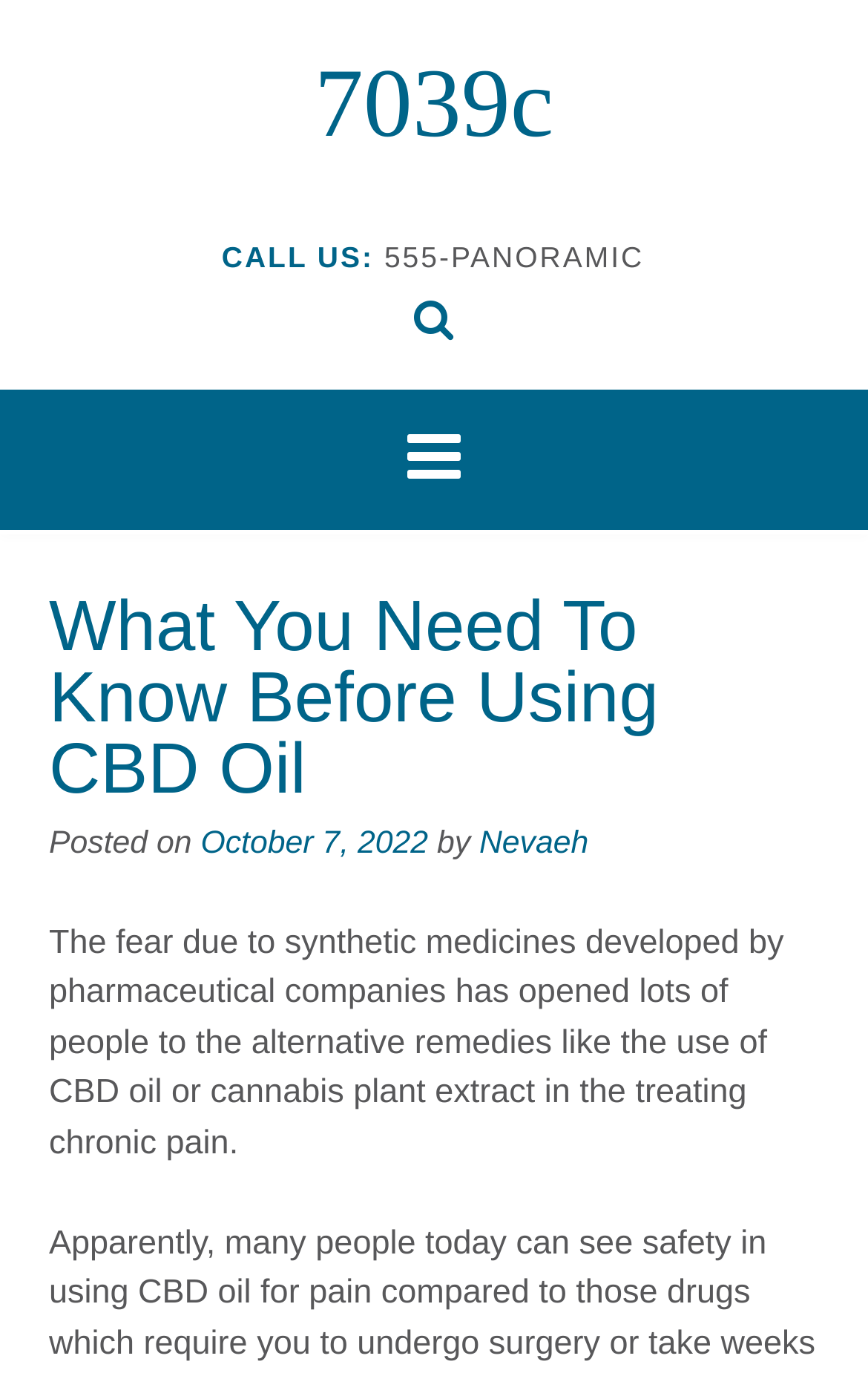Respond with a single word or short phrase to the following question: 
What is the topic of the article?

Using CBD oil